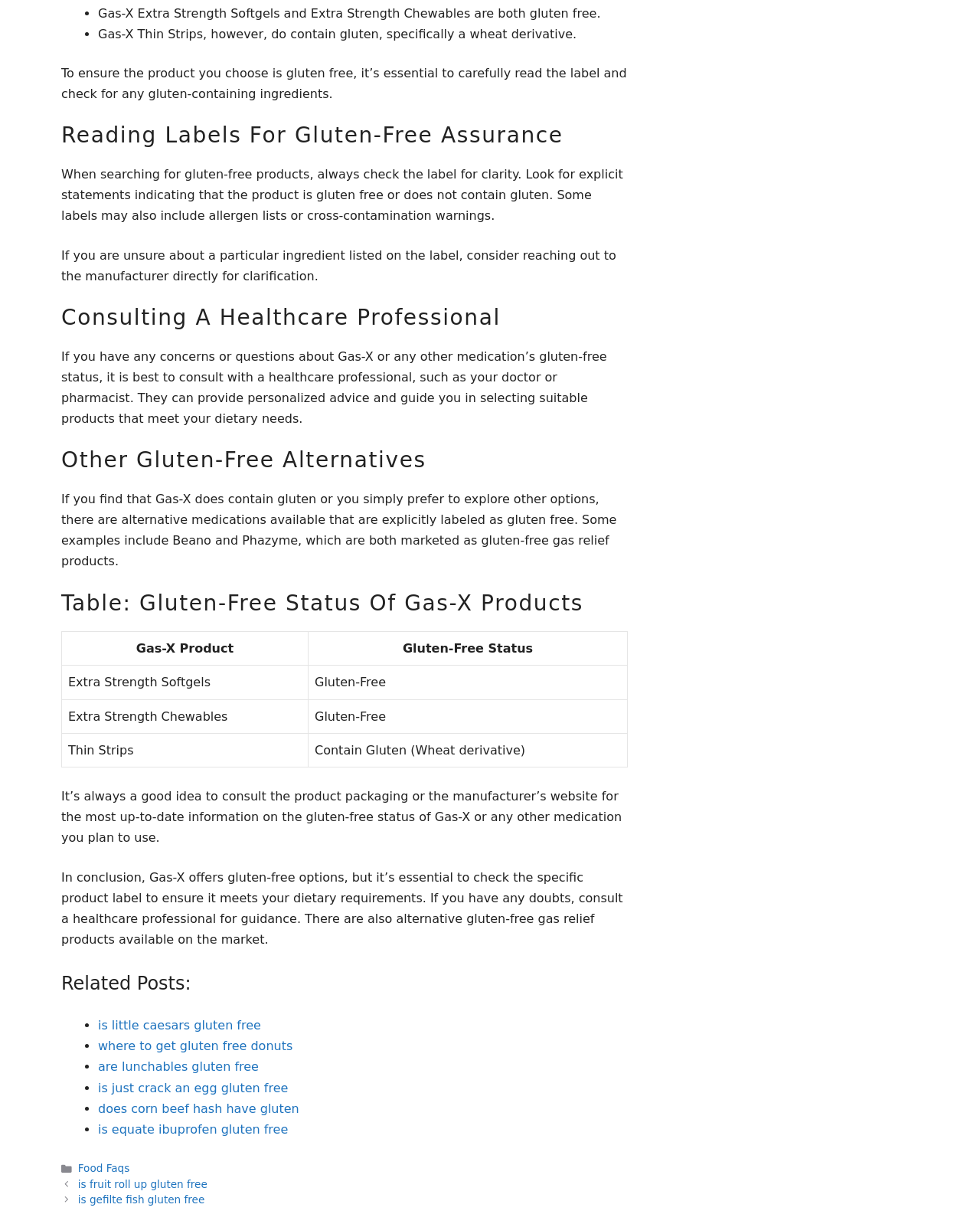Find the bounding box coordinates of the element's region that should be clicked in order to follow the given instruction: "Consult the table for gluten-free status of Gas-X products". The coordinates should consist of four float numbers between 0 and 1, i.e., [left, top, right, bottom].

[0.062, 0.516, 0.641, 0.627]